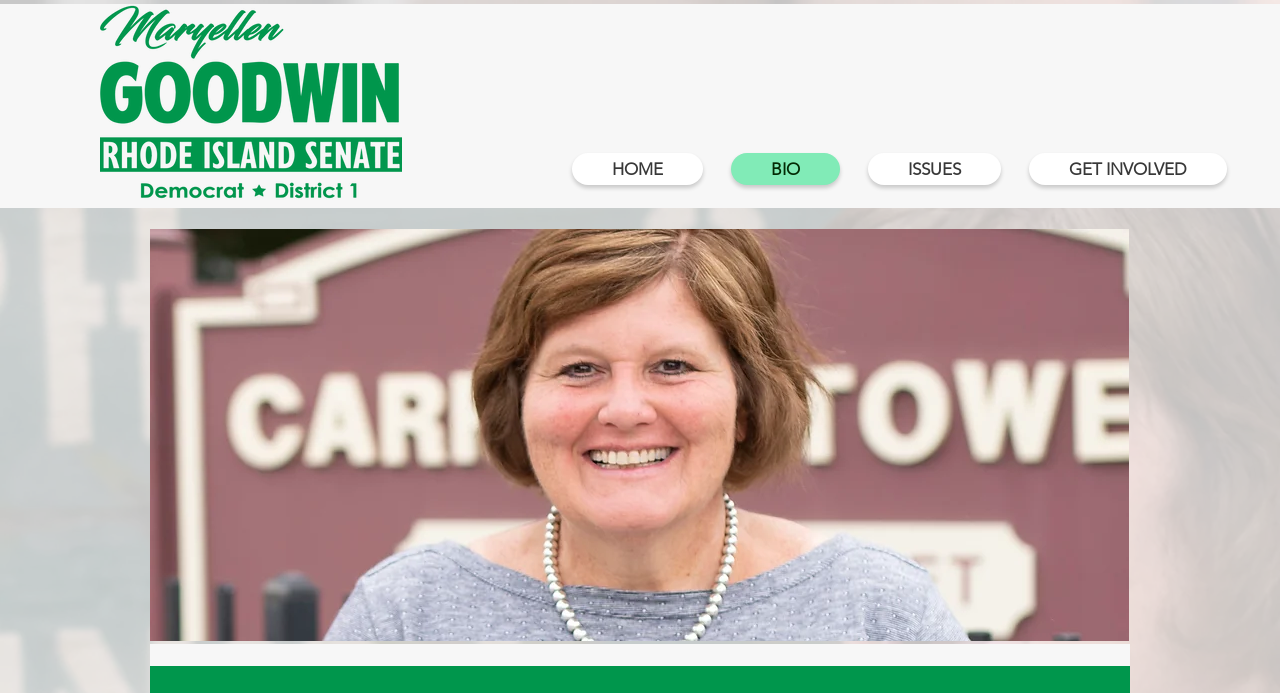What is the name of the person featured on this website?
Examine the image and provide an in-depth answer to the question.

The name 'Maryellen Goodwin' is mentioned in the root element 'BIO | Maryellen Goodwin', indicating that the website is about this person.